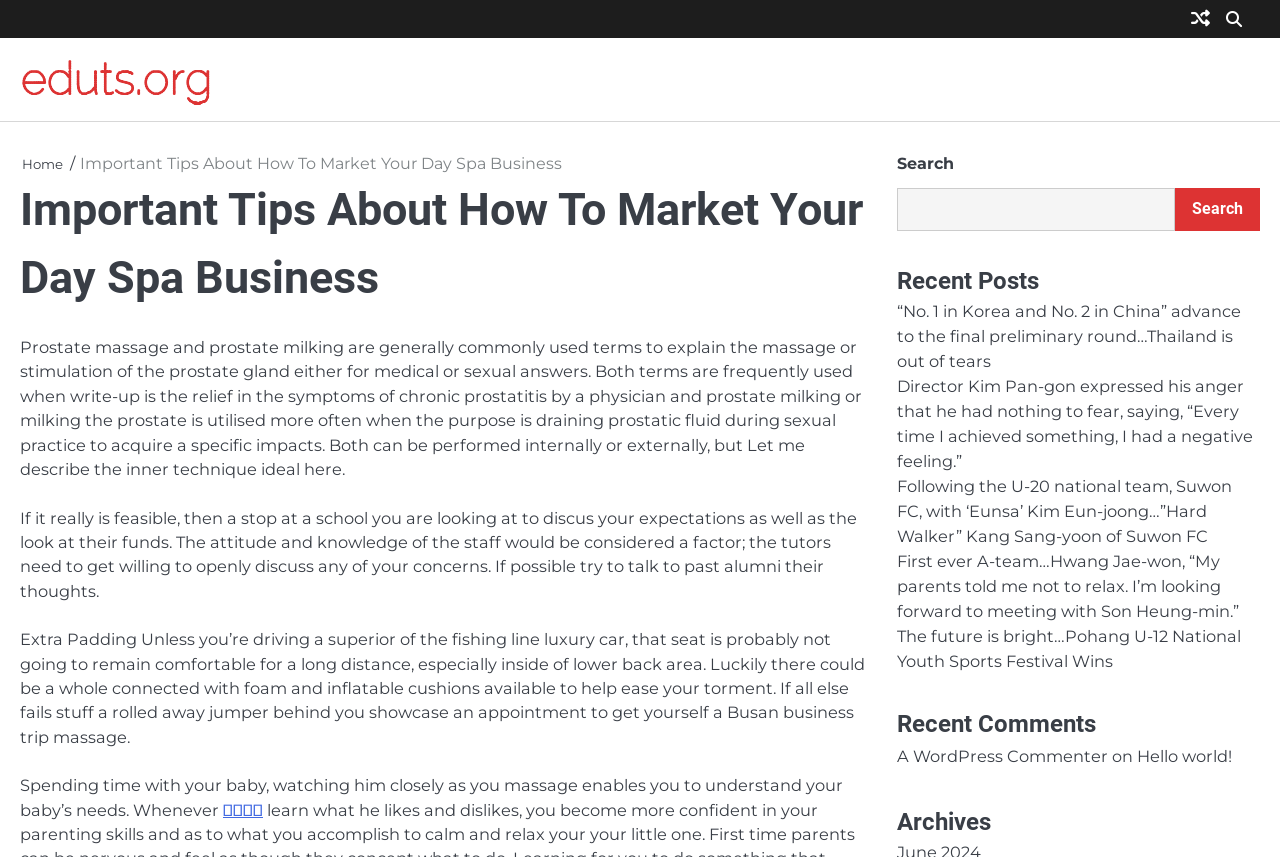Please identify the bounding box coordinates of the area that needs to be clicked to fulfill the following instruction: "Search for something."

[0.701, 0.22, 0.918, 0.269]